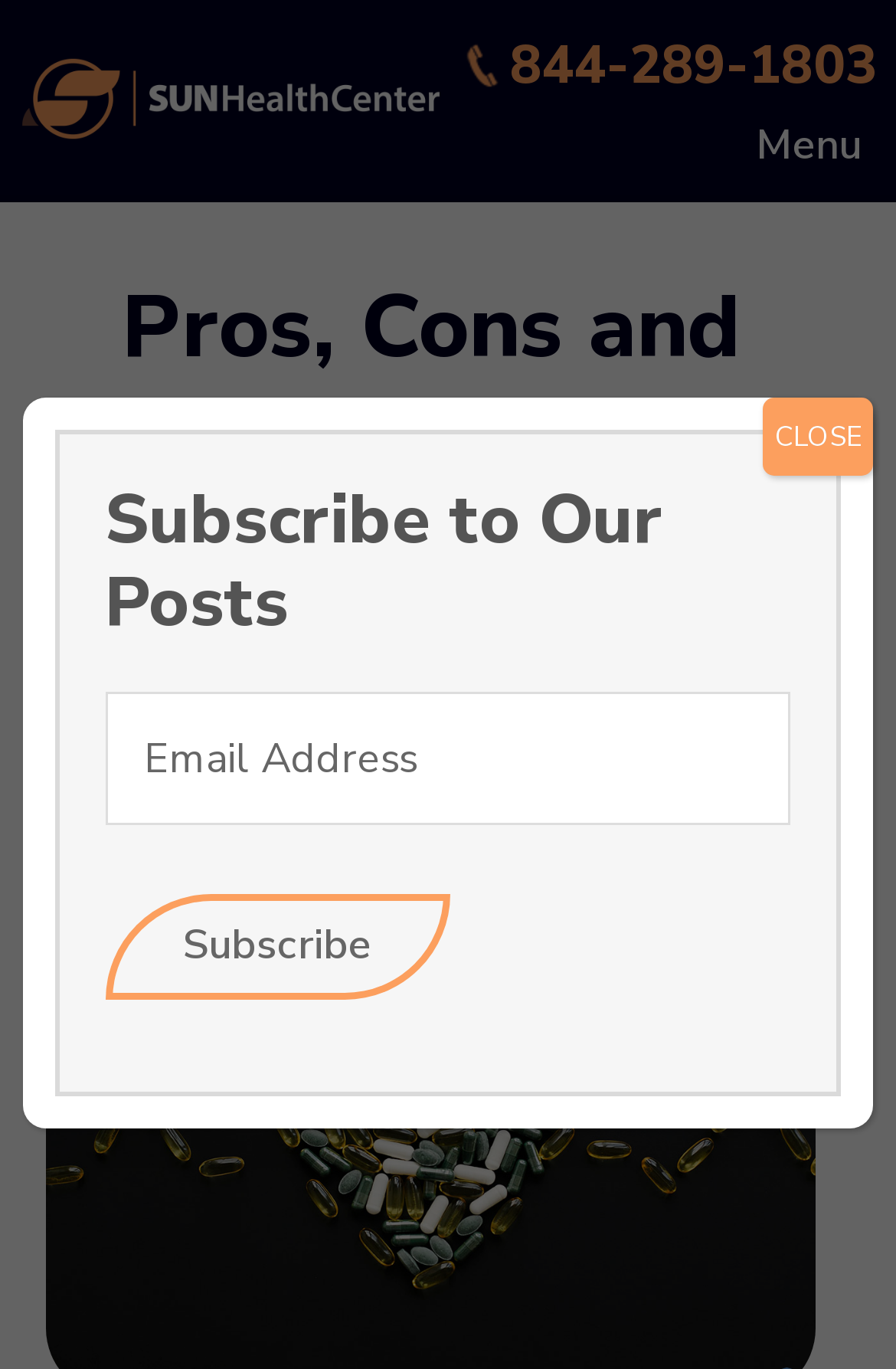Generate the main heading text from the webpage.

Pros, Cons and Side Effects of Vitamin IV Therapy